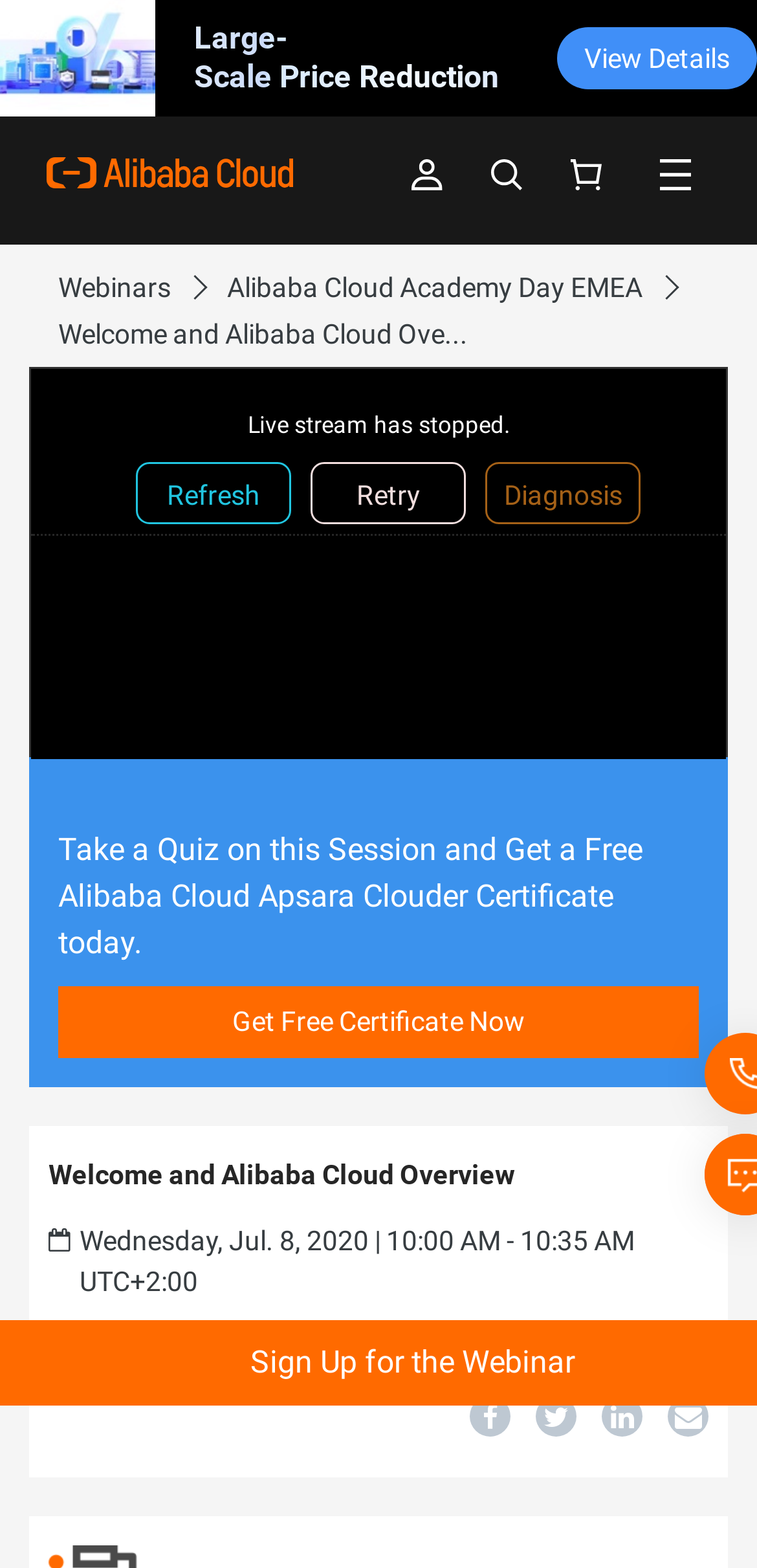Identify the bounding box coordinates of the clickable section necessary to follow the following instruction: "Visit Alibaba Cloud website". The coordinates should be presented as four float numbers from 0 to 1, i.e., [left, top, right, bottom].

[0.062, 0.074, 0.387, 0.146]